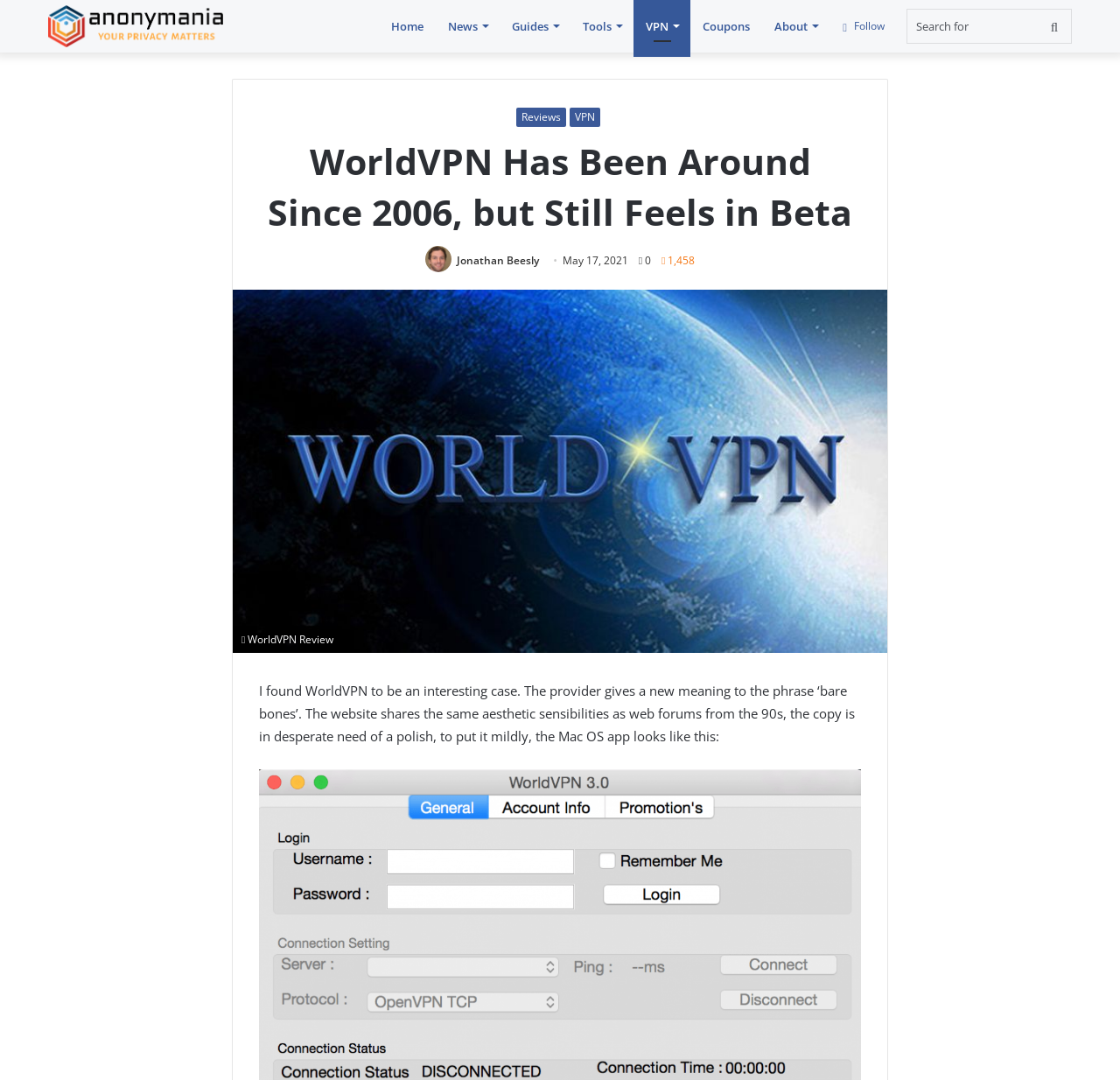Please locate the bounding box coordinates of the element that should be clicked to achieve the given instruction: "Click on the 'Home' link".

[0.338, 0.0, 0.389, 0.049]